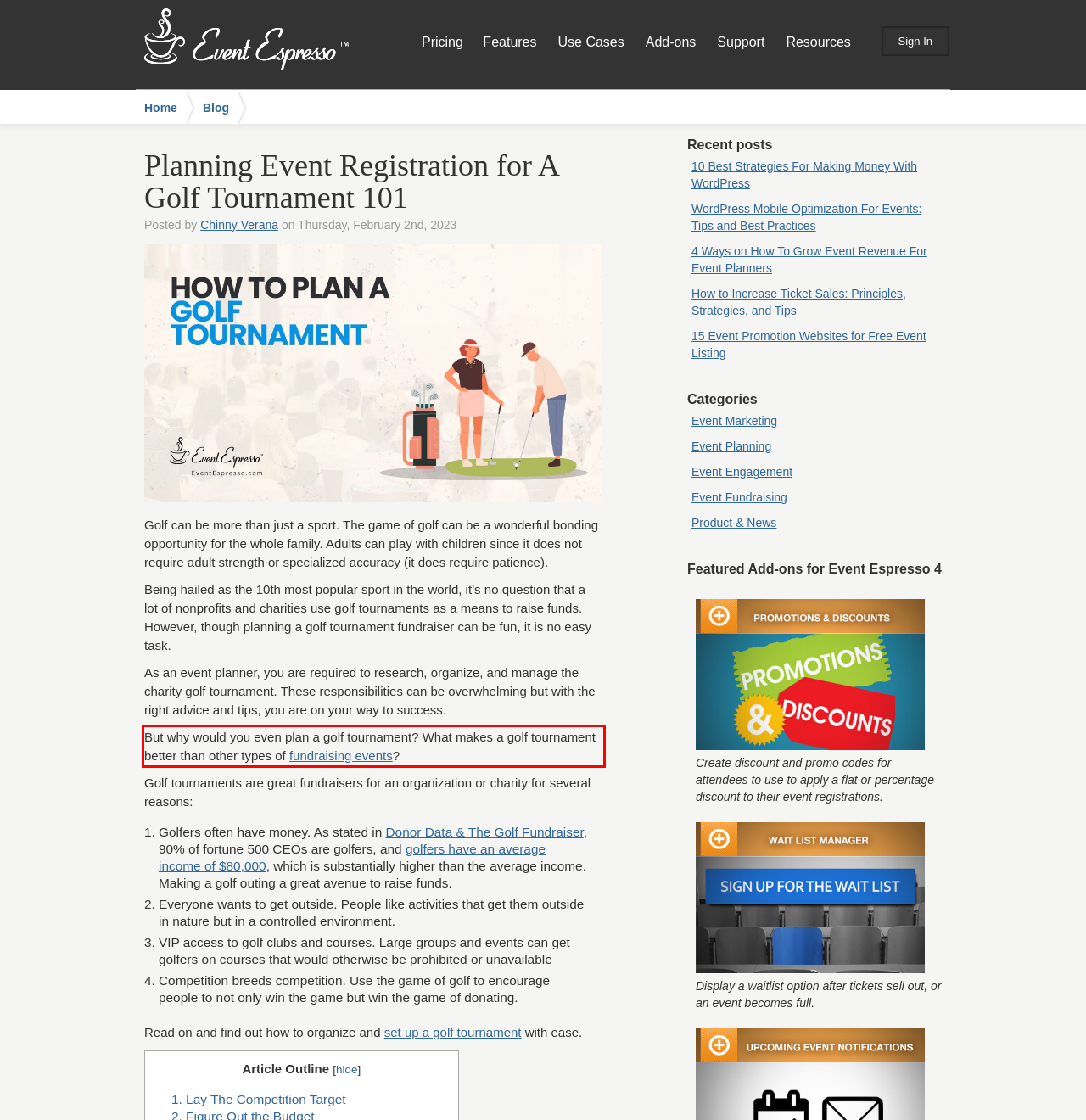Analyze the webpage screenshot and use OCR to recognize the text content in the red bounding box.

But why would you even plan a golf tournament? What makes a golf tournament better than other types of fundraising events?